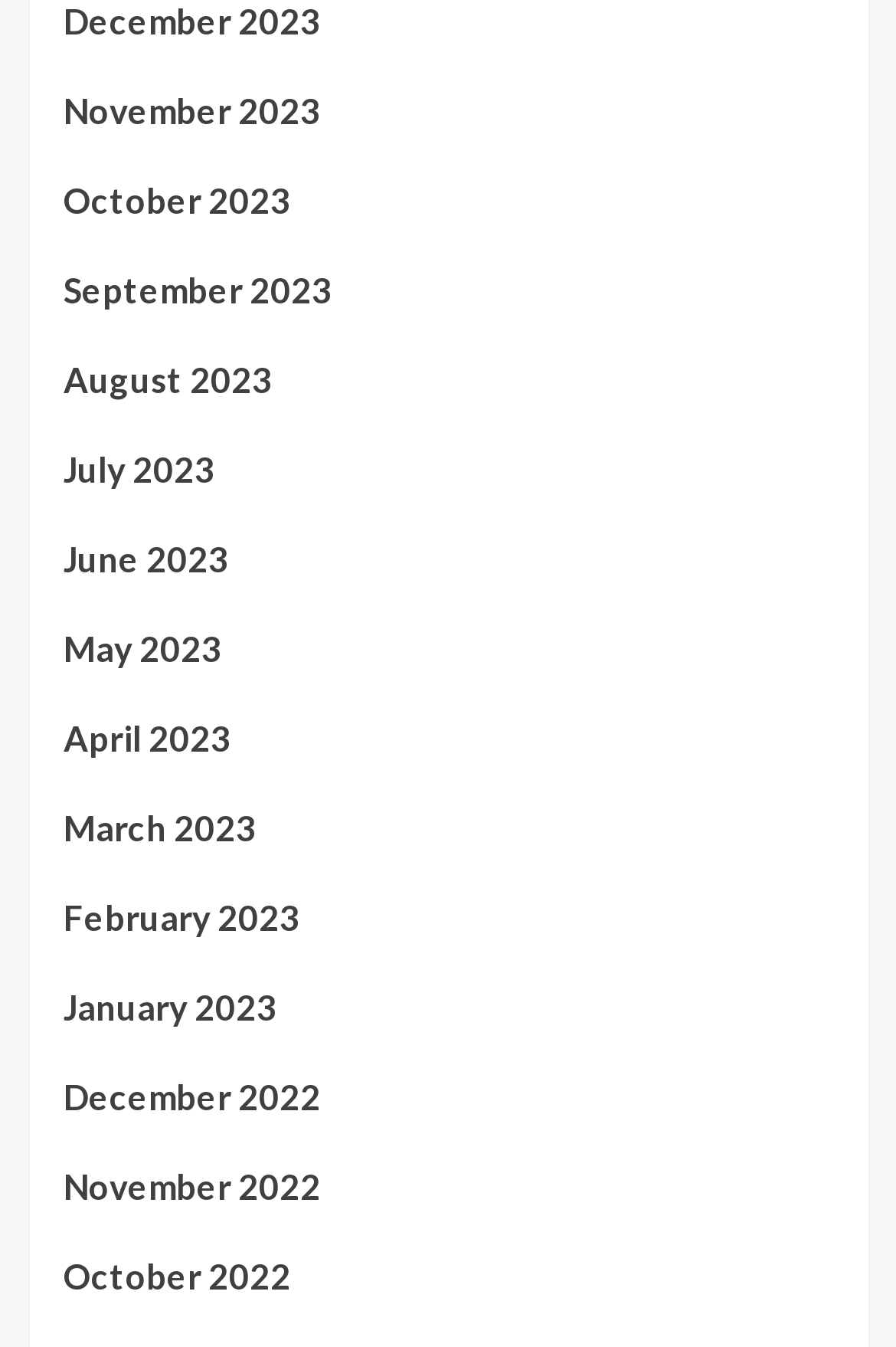What is the earliest month listed?
Based on the screenshot, provide your answer in one word or phrase.

November 2022